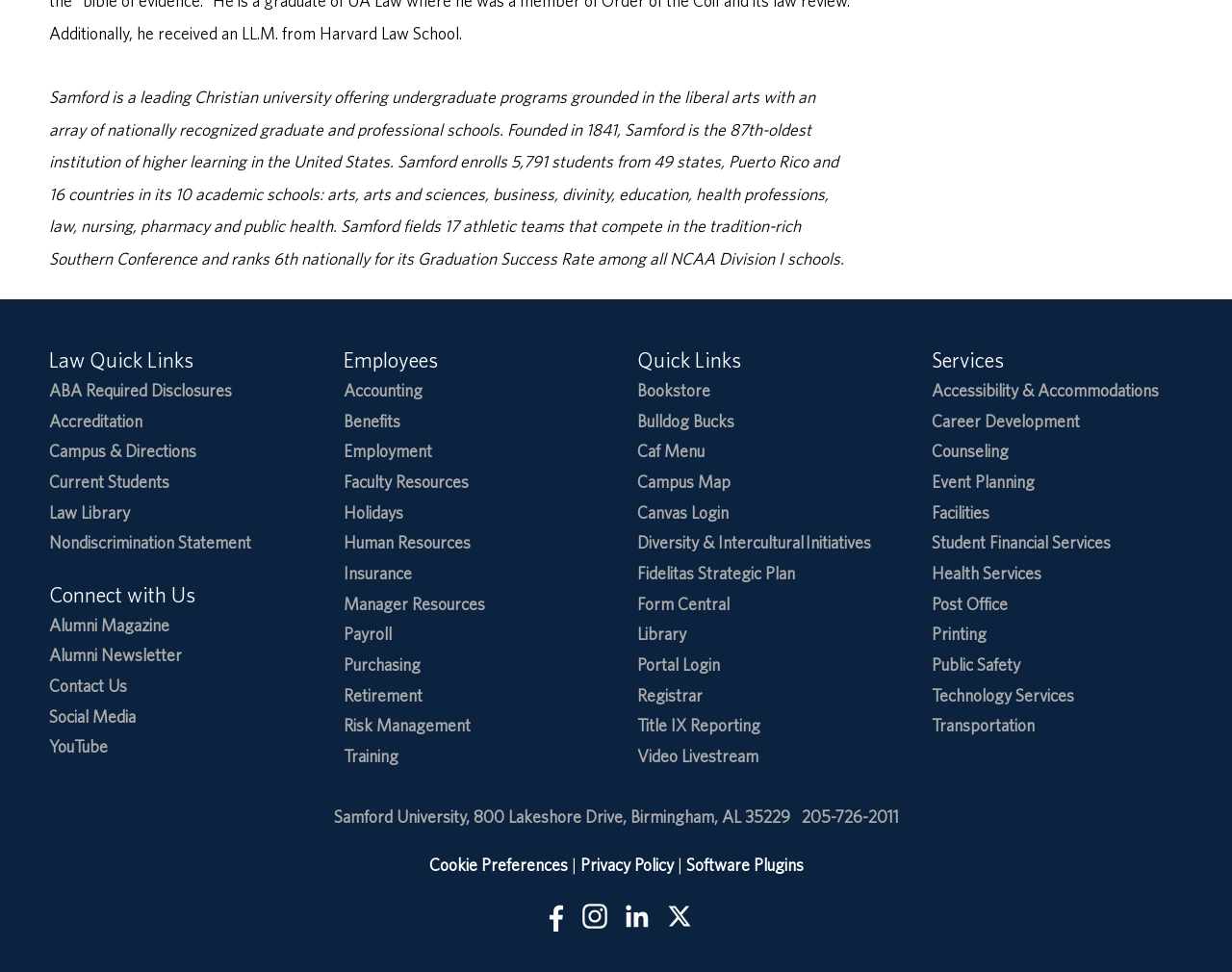Please identify the bounding box coordinates of the element on the webpage that should be clicked to follow this instruction: "Visit the Law Library". The bounding box coordinates should be given as four float numbers between 0 and 1, formatted as [left, top, right, bottom].

[0.04, 0.516, 0.106, 0.537]